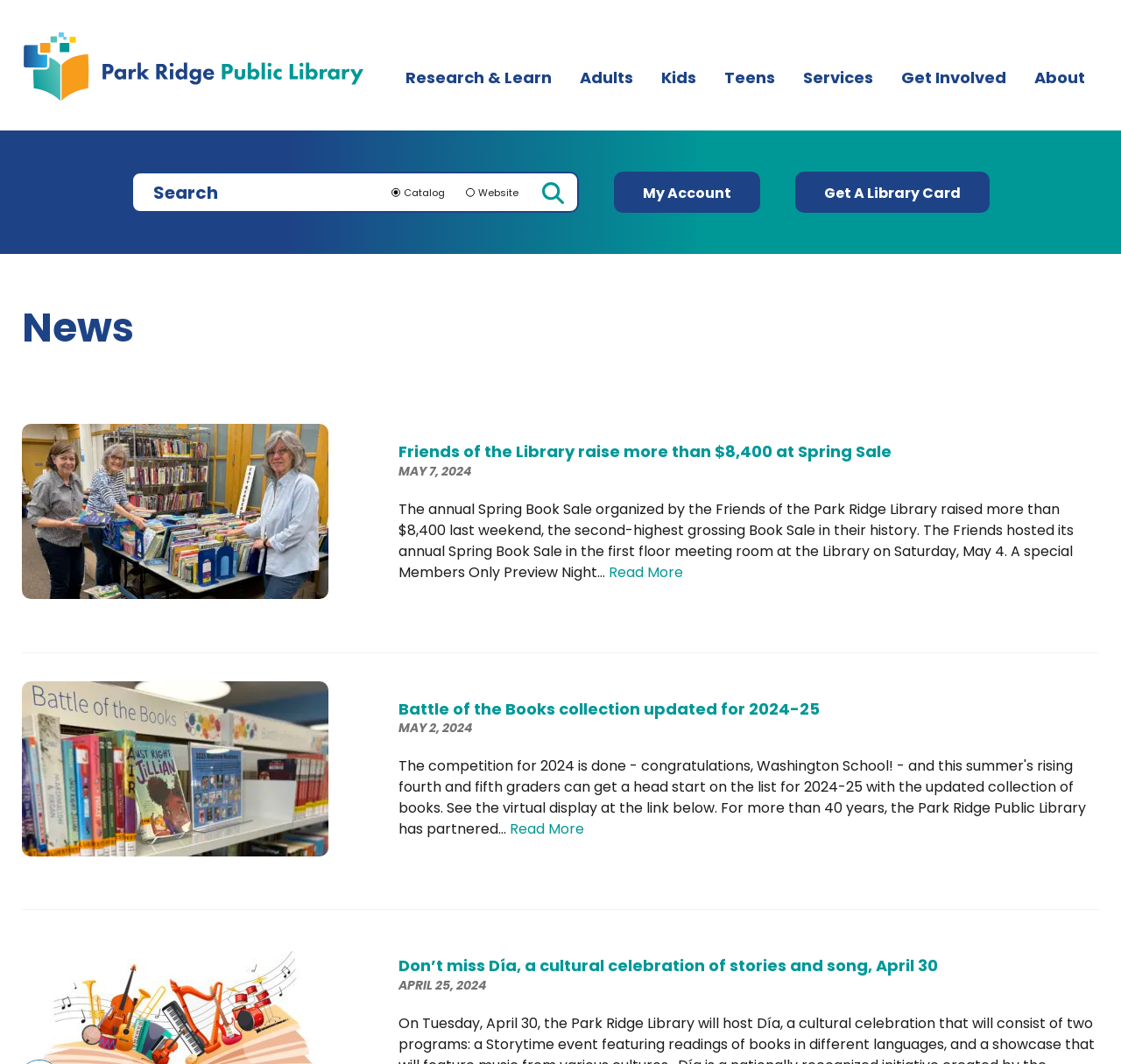Provide the bounding box coordinates of the area you need to click to execute the following instruction: "Get a library card".

[0.709, 0.161, 0.883, 0.2]